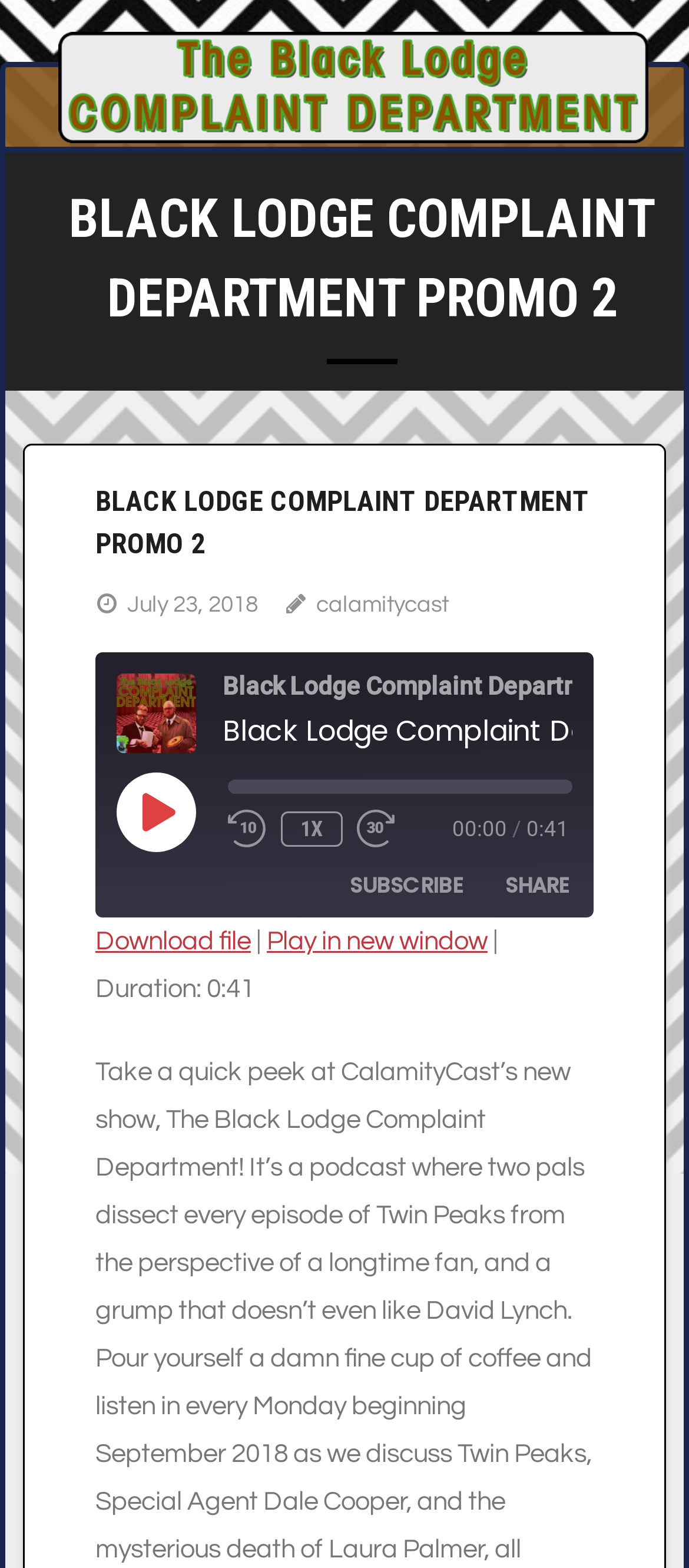Find the bounding box coordinates of the element to click in order to complete this instruction: "Click the 'Copy RSS Feed URL' button". The bounding box coordinates must be four float numbers between 0 and 1, denoted as [left, top, right, bottom].

[0.774, 0.631, 0.844, 0.666]